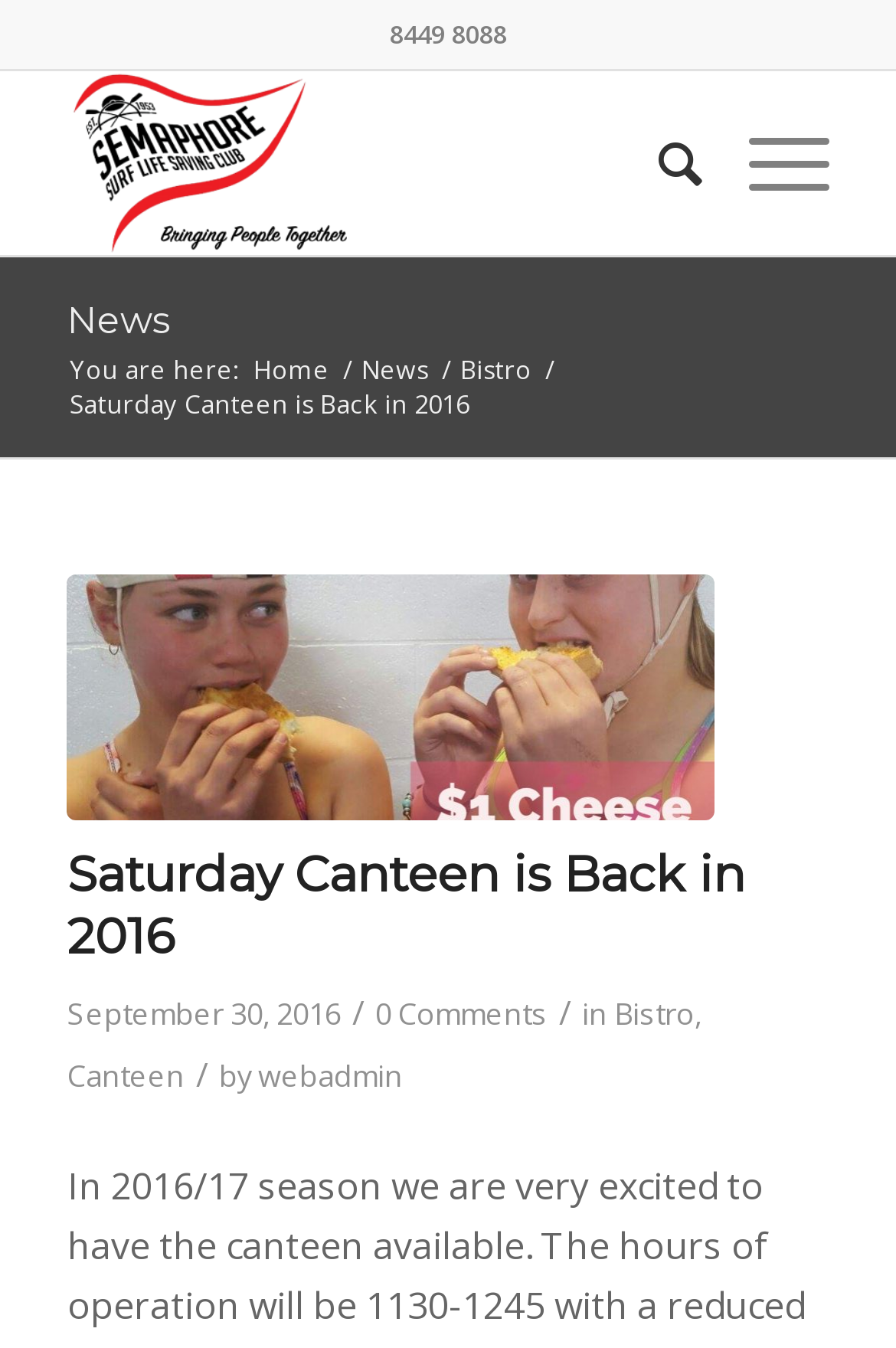Generate a thorough caption detailing the webpage content.

The webpage is about the Semaphore Surf Life Saving Club, specifically announcing the return of the Saturday Canteen in 2016. At the top-right corner, there is a phone number "8449 8088" displayed. Below it, there is a layout table containing the club's logo, a search menu item, and a link to the menu.

On the left side, there are navigation links to "News", "Home", and "Bistro". The main content area has a heading "Saturday Canteen is Back in 2016" with a link to "$1 Cheese Toastie" below it. The article's metadata is displayed, including the date "September 30, 2016", and links to "0 Comments", "Bistro", "Canteen", and the author "webadmin".

The overall structure of the webpage is divided into sections, with clear headings and concise text. There are a total of 5 links to other pages or sections, including "Search", "Menu", "News", "Home", and "Bistro". The Semaphore Surf Life Saving Club's logo is prominently displayed at the top-left corner.